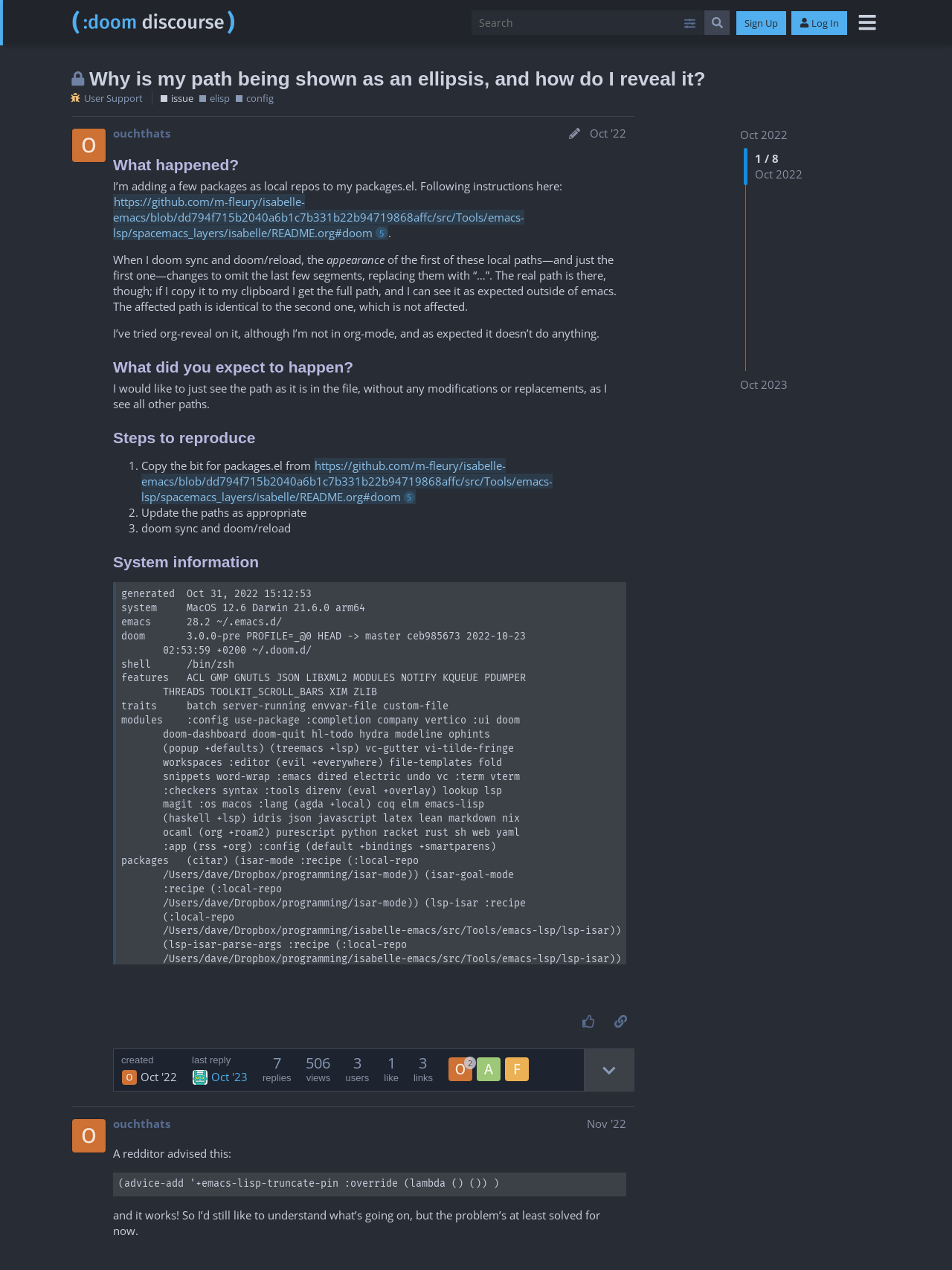Offer a detailed account of what is visible on the webpage.

This webpage is a discussion forum post on Doom Emacs Discourse, a platform for users to ask questions and share knowledge about Doom Emacs, a configuration framework for Emacs. The post is titled "Why is my path being shown as an ellipsis, and how do I reveal it?" and is categorized under "User Support".

At the top of the page, there is a header section with a logo and a search bar. Below the header, there is a breadcrumb navigation menu with links to "Doom Emacs Discourse", "User Support", and the post title.

The main content of the post is divided into sections, including "What happened?", "What did you expect to happen?", "Steps to reproduce", and "System information". The "What happened?" section describes the issue the user is experiencing, where a path is being shown as an ellipsis in Emacs. The user provides more details about their setup and the steps they took to reproduce the issue.

The post also includes a code block with system information, including the user's Emacs version, Doom Emacs version, and other configuration details.

Below the main content, there are buttons to like, share, or reply to the post. There is also a section showing the post's details, including the number of replies, views, and users who liked the post. Additionally, there are links to the last reply and the original post.

On the right side of the page, there is a sidebar with links to other topics, including "issue", "config", "elisp", and "Oct 2022". There are also links to other posts, including one from "Oct 2023".